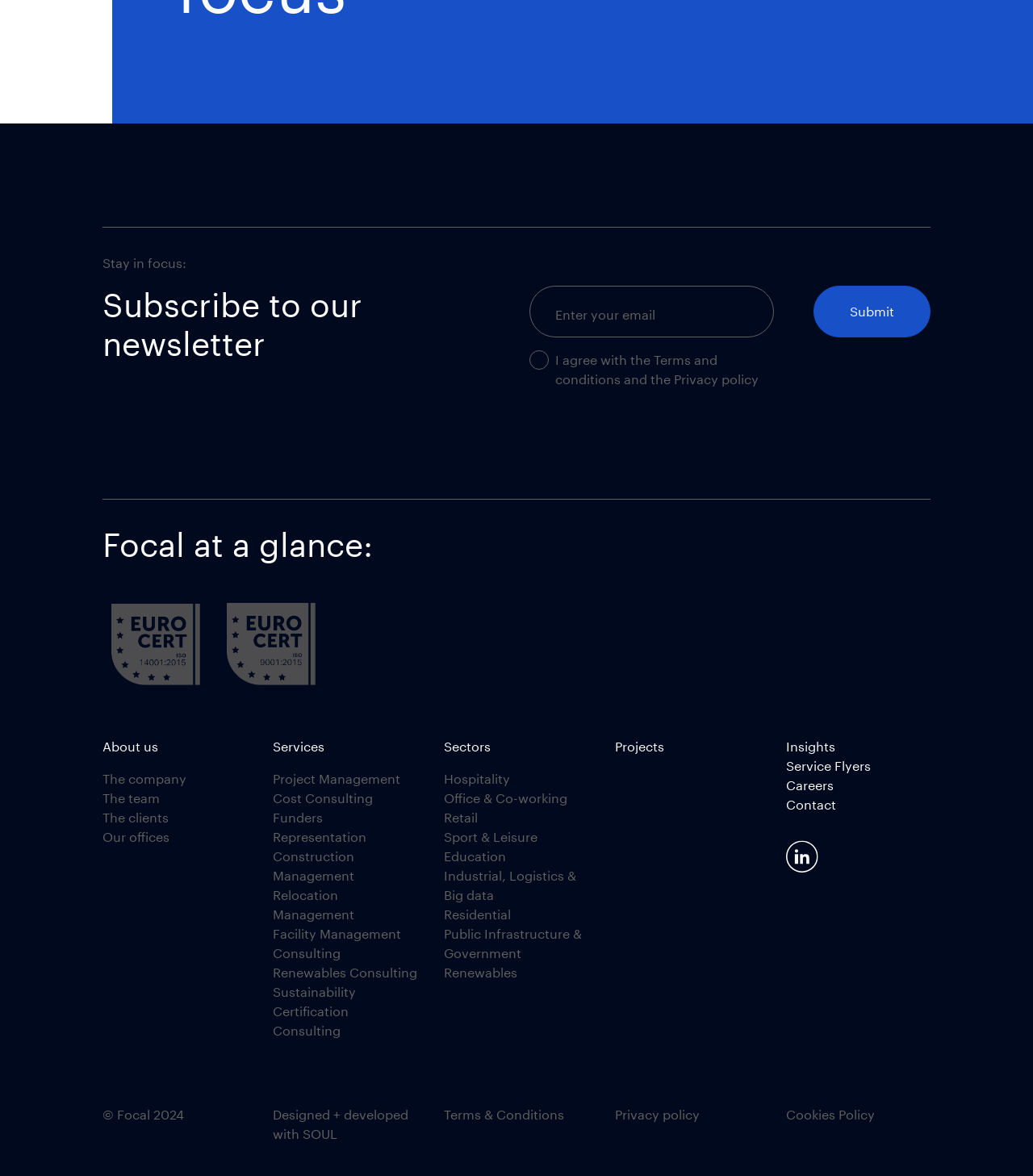Identify the coordinates of the bounding box for the element that must be clicked to accomplish the instruction: "View projects".

[0.595, 0.628, 0.643, 0.641]